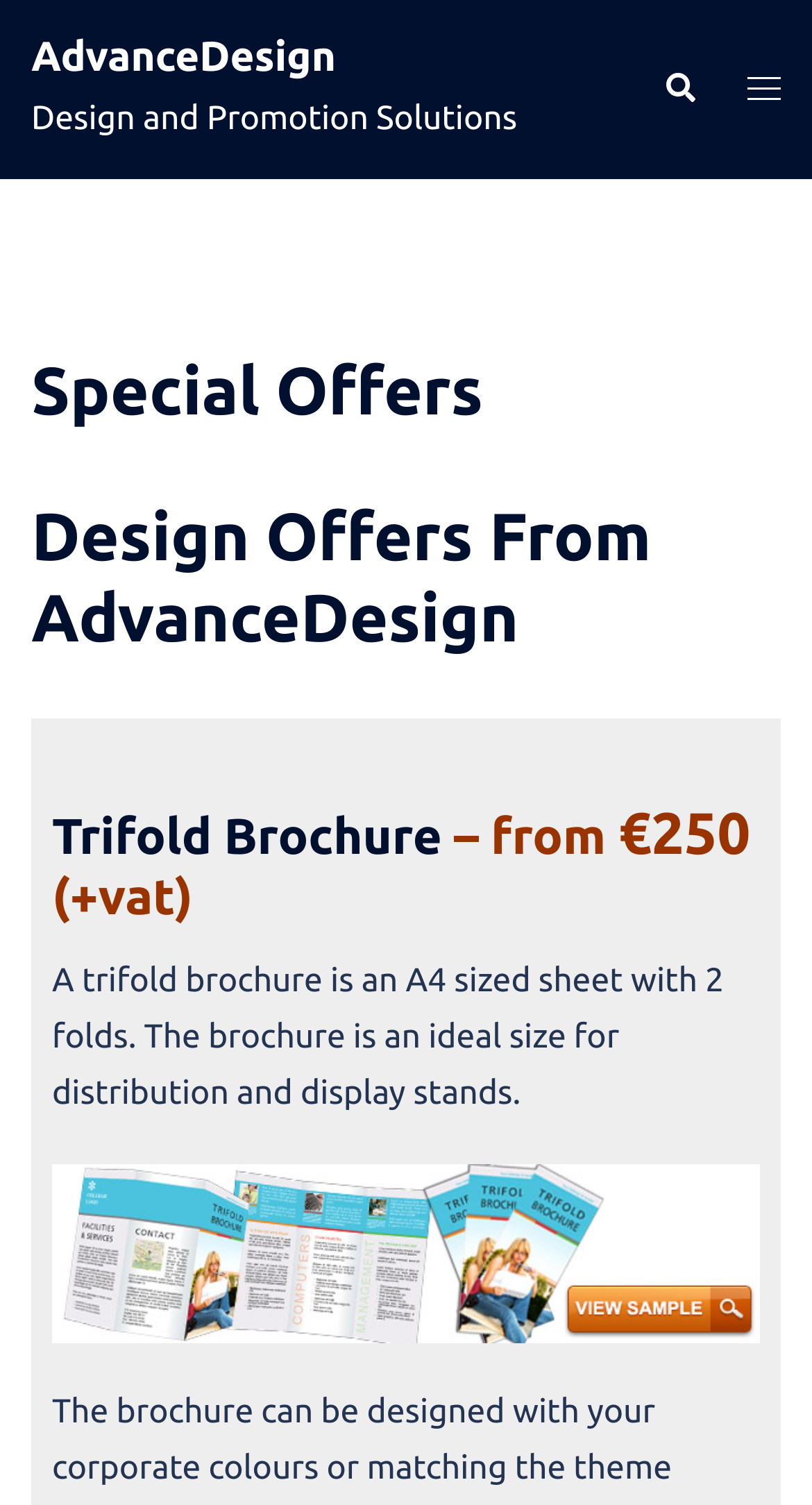Refer to the image and answer the question with as much detail as possible: What is the size of a trifold brochure?

The size of a trifold brochure is mentioned in the text 'A trifold brochure is an A4 sized sheet with 2 folds.' which indicates that it is an A4 sized sheet.